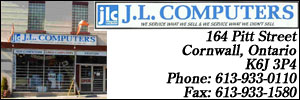What is the phone number of the business?
Answer the question with just one word or phrase using the image.

613-933-0110